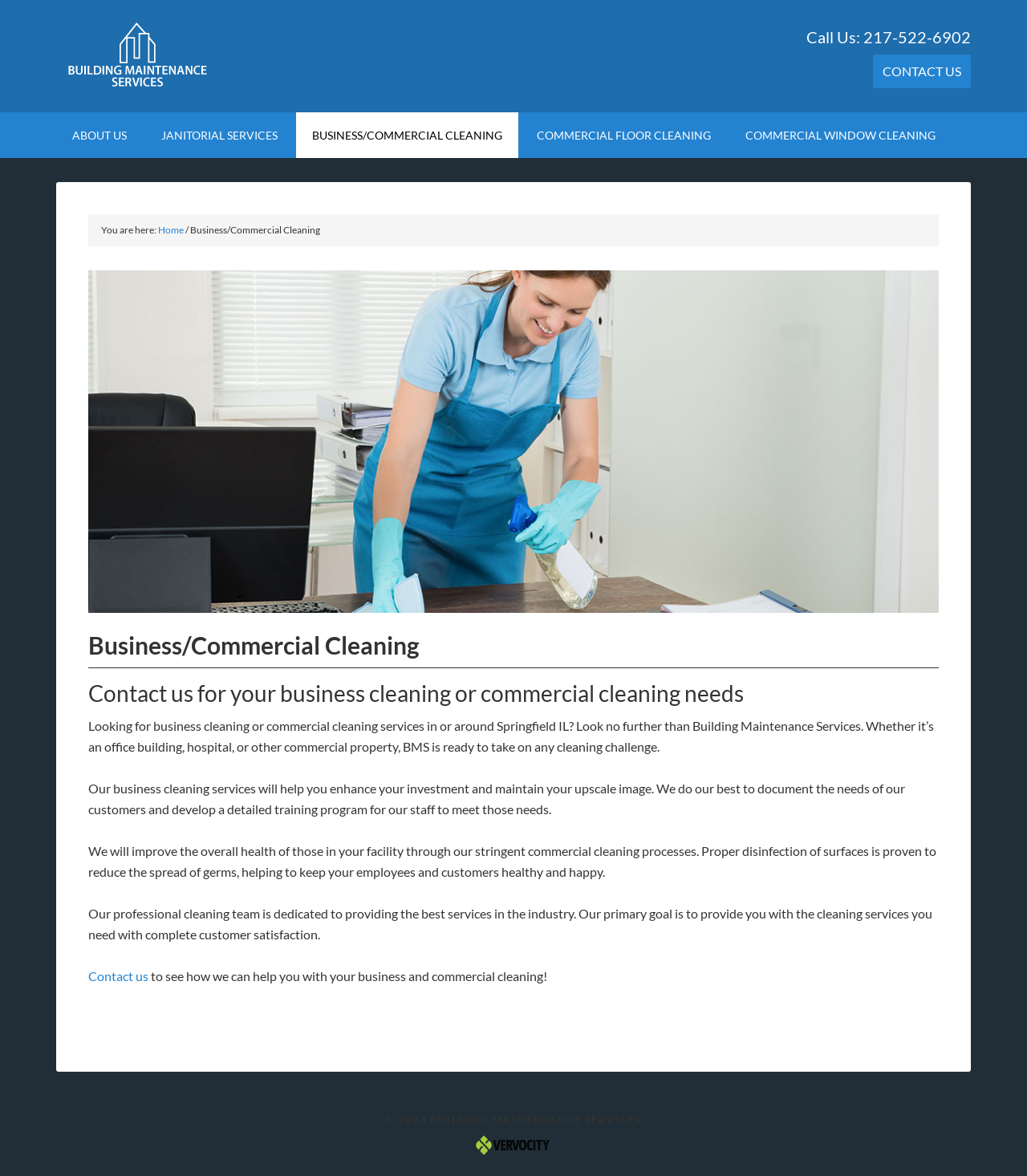Please identify the bounding box coordinates of the element's region that should be clicked to execute the following instruction: "Click the 'BUILDING MAINTENANCE SERVICES' link". The bounding box coordinates must be four float numbers between 0 and 1, i.e., [left, top, right, bottom].

[0.055, 0.014, 0.32, 0.082]